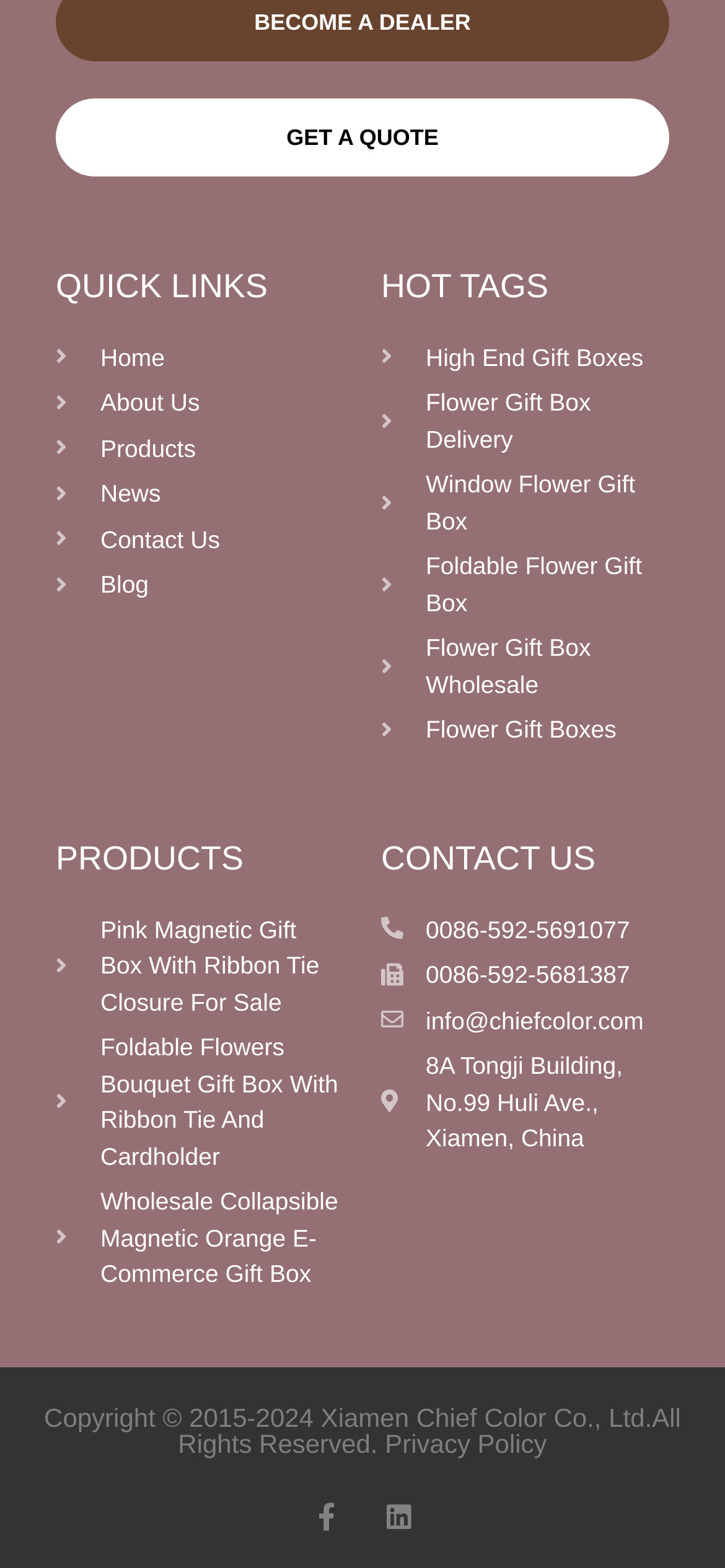Please specify the bounding box coordinates of the region to click in order to perform the following instruction: "Get a quote".

[0.077, 0.062, 0.923, 0.112]